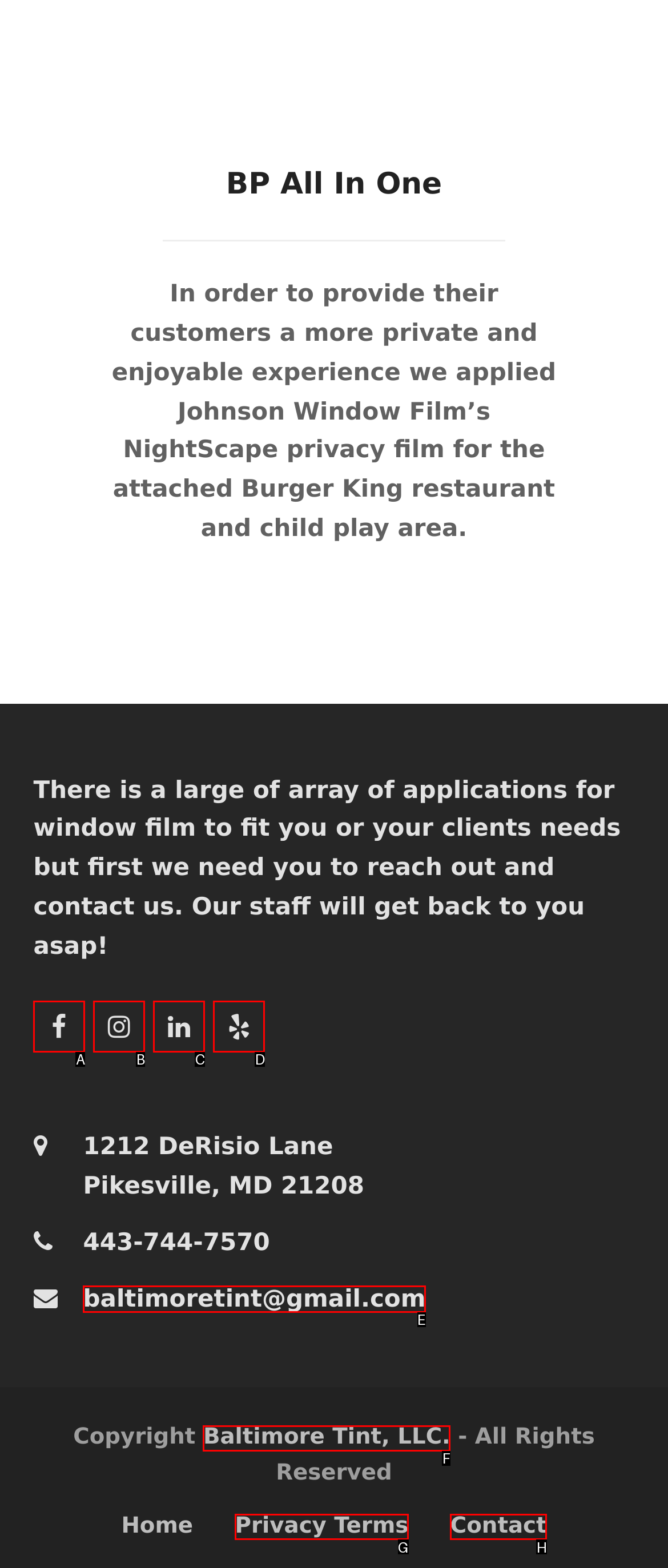Determine which UI element you should click to perform the task: Send an email to baltimoretint@gmail.com
Provide the letter of the correct option from the given choices directly.

E